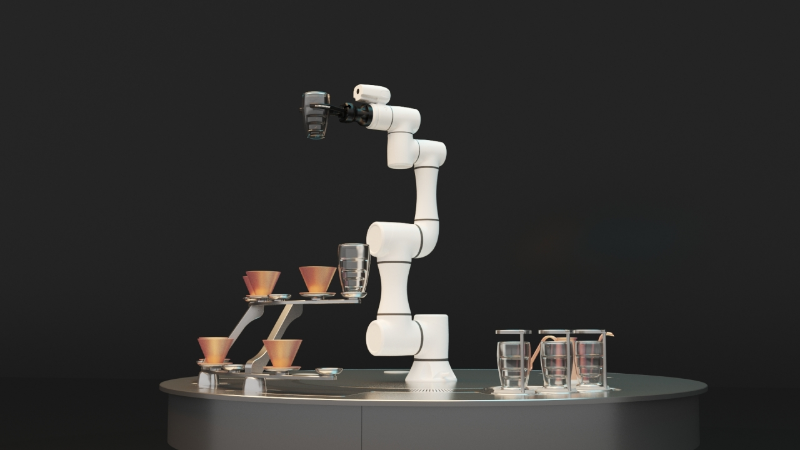List and describe all the prominent features within the image.

The image showcases an innovative robotic barista arm developed by Alien Robots, designed to craft coffee with precision and efficiency. Positioned over a sleek, modern steel workstation, the robotic arm is depicted in action as it prepares drip coffee. The setup includes several cups positioned on a tiered stand, highlighting its capability to produce multiple servings simultaneously, approximately three cups in under eight minutes. This advanced automation technology aims to streamline beverage preparation in cafes, illustrating the potential for robots to integrate into the food and beverage industry, especially in Korea, where there is a high density of small businesses.